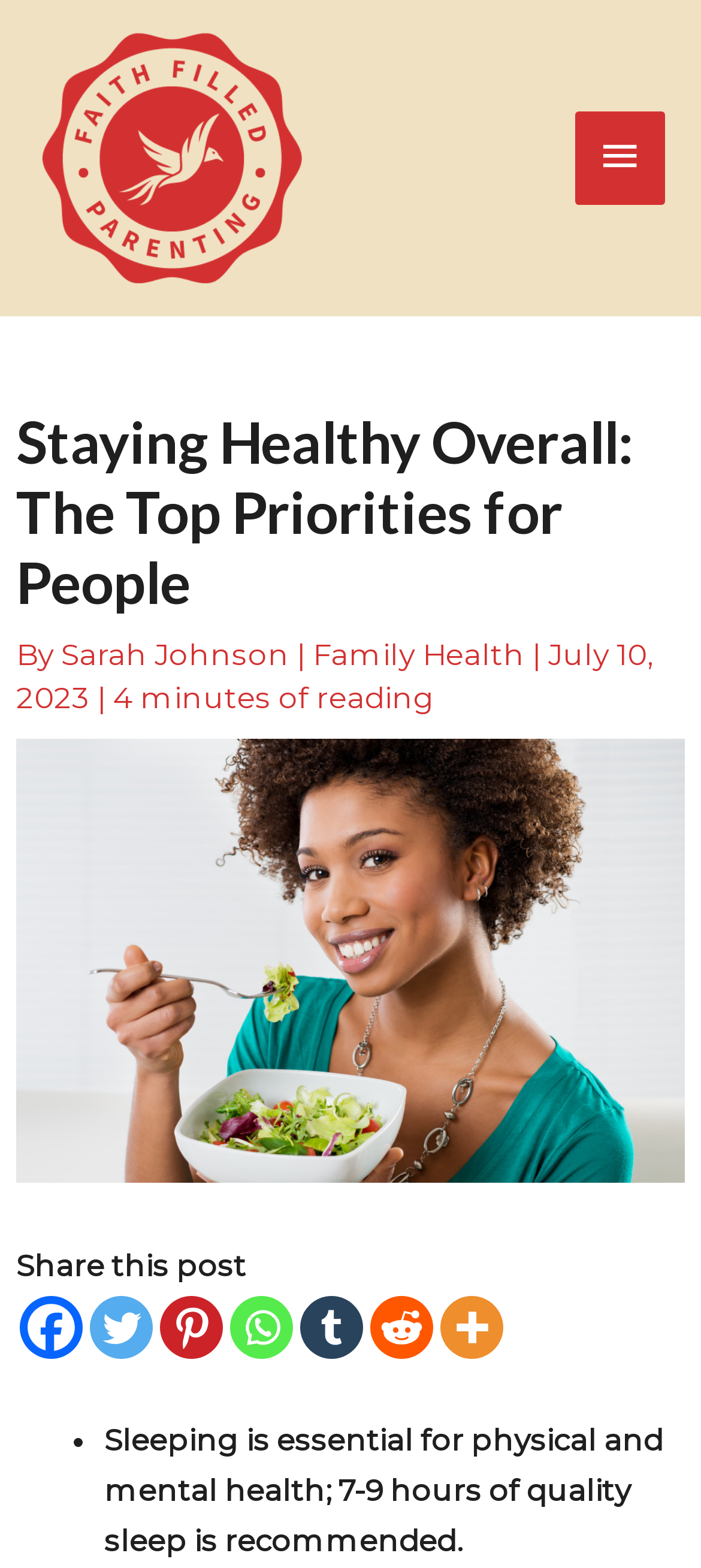Convey a detailed summary of the webpage, mentioning all key elements.

The webpage is about prioritizing health, specifically focusing on the top priorities for people. At the top left, there is a link to "Faith Filled Parenting" accompanied by an image with the same name. On the top right, there is a main menu button that expands to reveal a header section.

In the header section, there is a heading that reads "Staying Healthy Overall: The Top Priorities for People". Below the heading, there is information about the author, "Sarah Johnson", and the category "Family Health", along with the date "July 10, 2023" and an estimated reading time of "4 minutes". 

To the right of the author information, there is an image of a woman eating vegetables. Below the header section, there is a call-to-action to "Share this post" with links to various social media platforms, including Facebook, Twitter, Pinterest, and more.

The main content of the webpage appears to be a list of health priorities, with the first item being "Sleeping is essential for physical and mental health; 7-9 hours of quality sleep is recommended." This item is marked with a bullet point and is located near the bottom of the page.